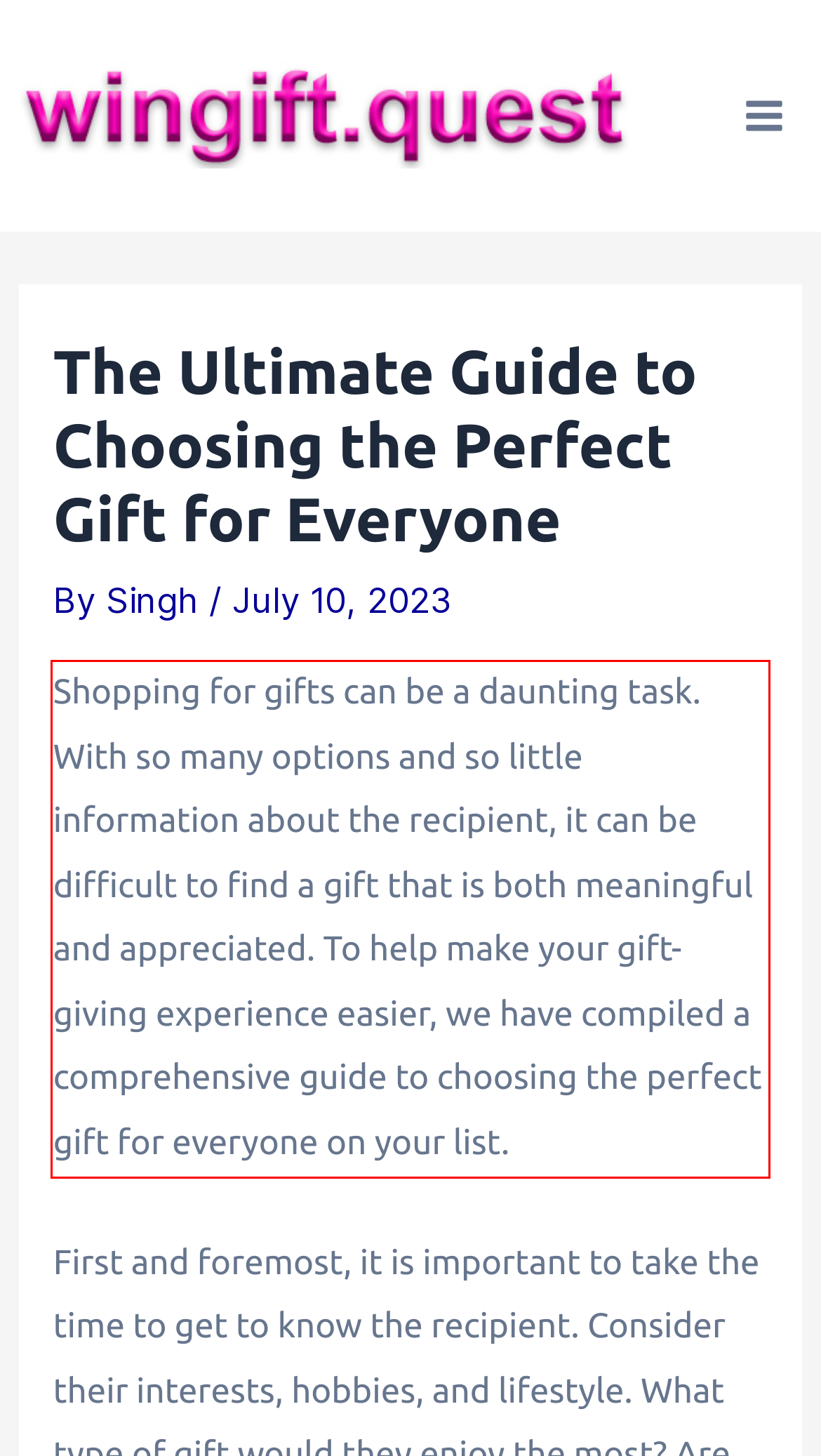Perform OCR on the text inside the red-bordered box in the provided screenshot and output the content.

Shopping for gifts can be a daunting task. With so many options and so little information about the recipient, it can be difficult to find a gift that is both meaningful and appreciated. To help make your gift-giving experience easier, we have compiled a comprehensive guide to choosing the perfect gift for everyone on your list.